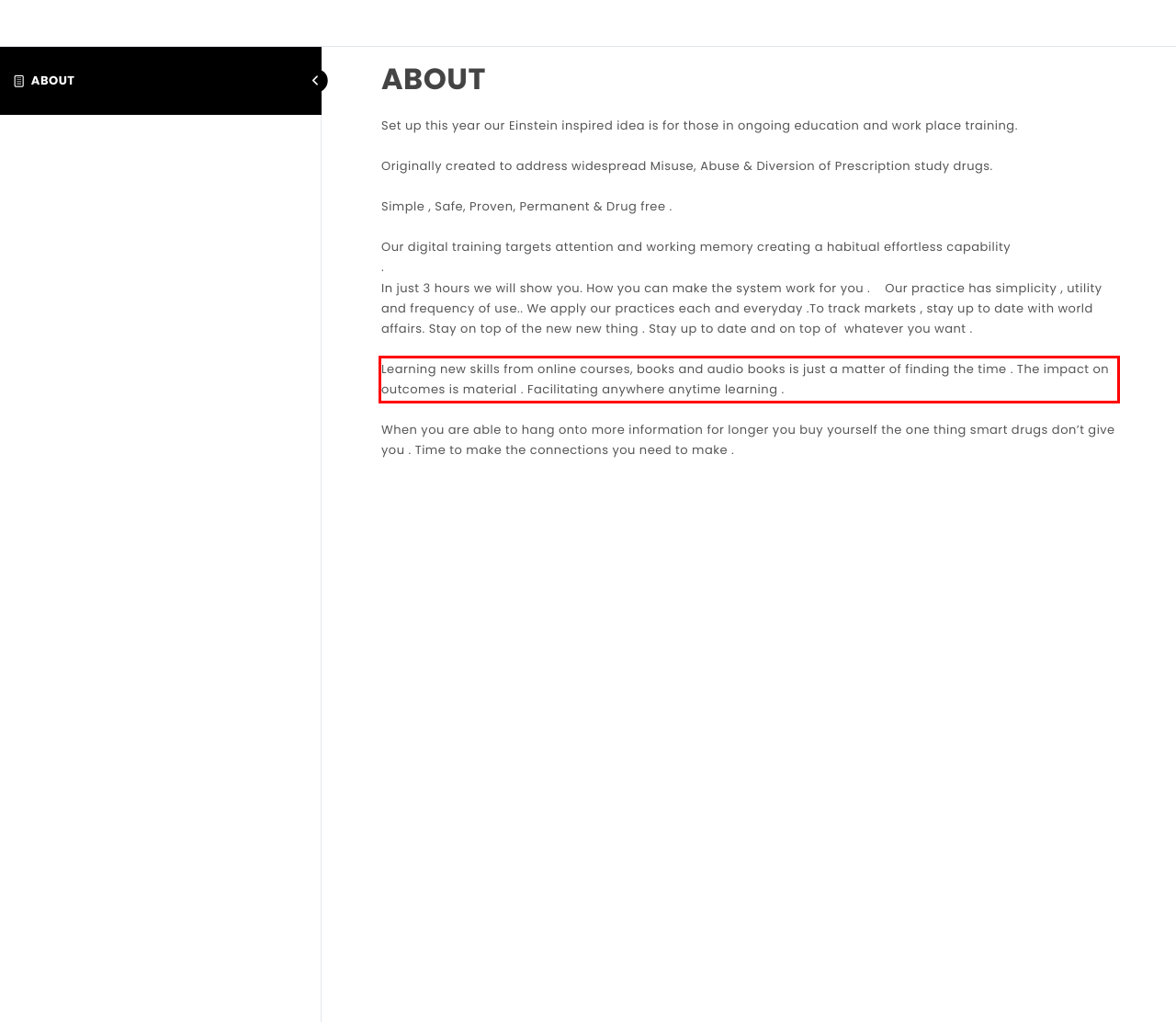Please perform OCR on the text content within the red bounding box that is highlighted in the provided webpage screenshot.

Learning new skills from online courses, books and audio books is just a matter of finding the time . The impact on outcomes is material . Facilitating anywhere anytime learning .